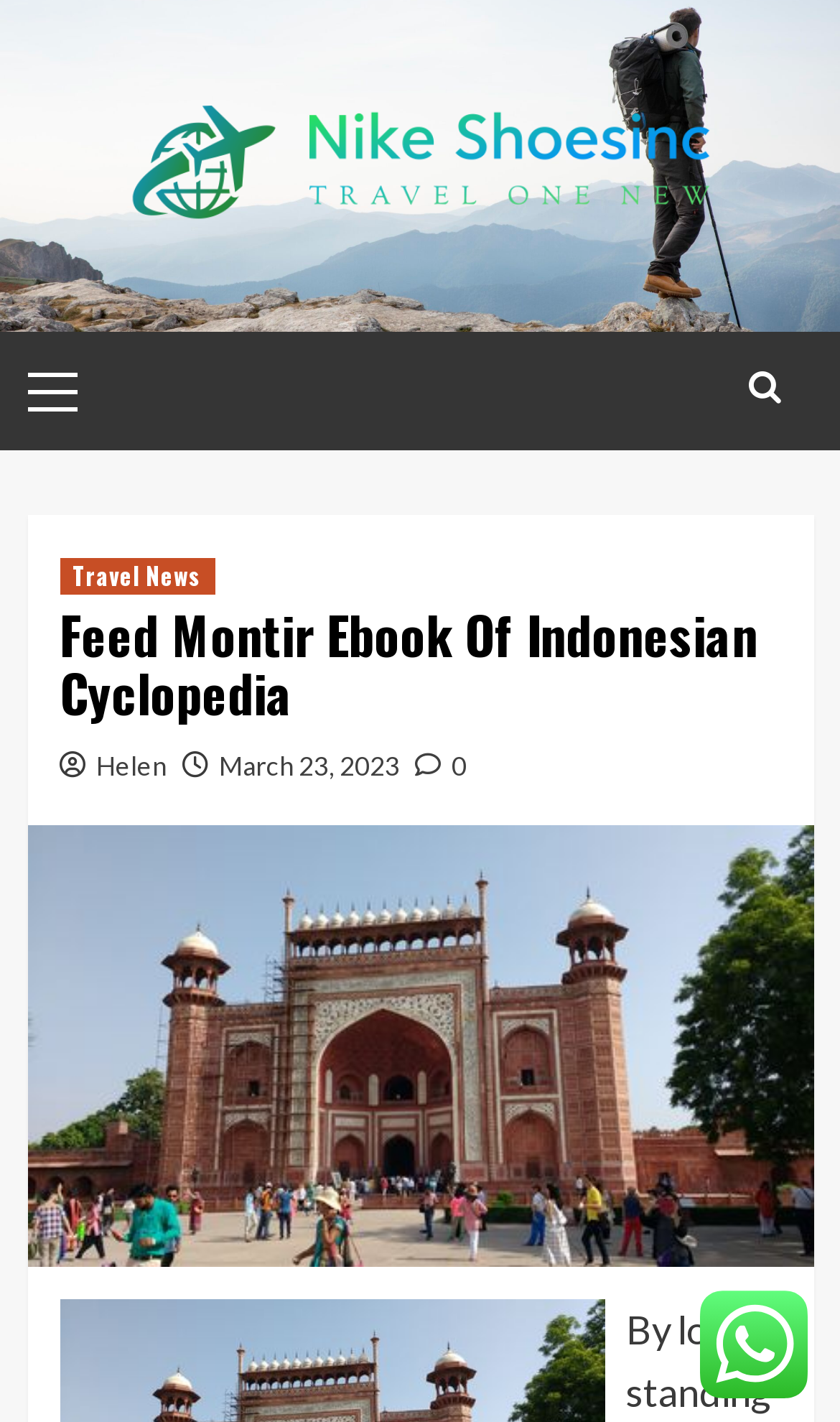When was the ebook published?
Look at the image and construct a detailed response to the question.

The publication date of the ebook is March 23, 2023, which is mentioned as a link under the header section of the webpage, indicating the date when the ebook was published or updated.